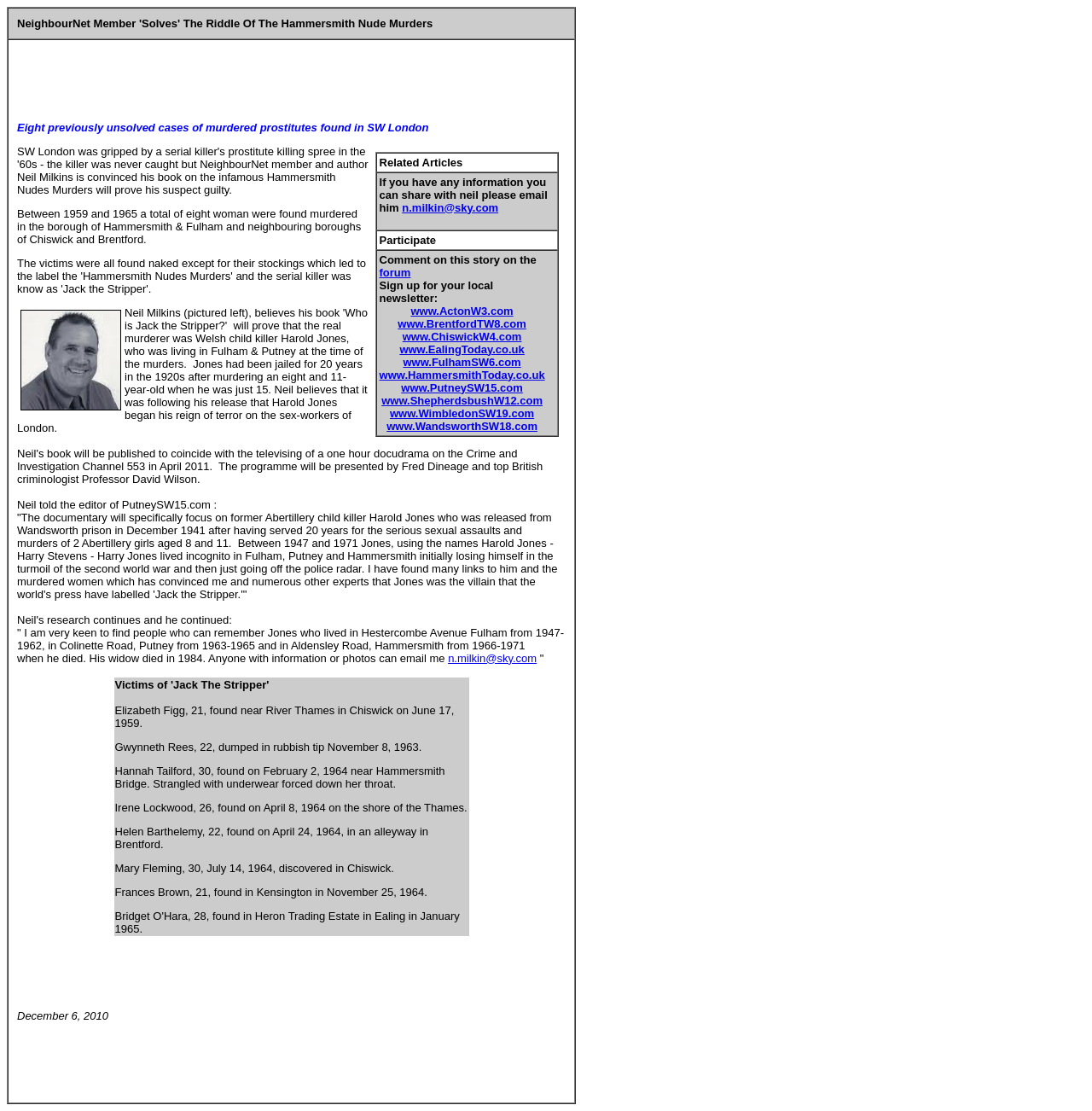Generate a thorough caption that explains the contents of the webpage.

This webpage is about a NeighbourNet member, Neil Milkins, who claims to have solved the Hammersmith Nude Murders, a series of unsolved cases of murdered prostitutes in London in the 1960s. The page is divided into several sections. At the top, there is a table with a heading that spans the entire width of the page. Below this table, there is a large block of text that describes the Hammersmith Nude Murders and Neil Milkins' theory that the killer was a Welsh child killer named Harold Jones. The text is accompanied by an image on the left side.

In the middle of the page, there is a section with a heading "Related Articles" and a table with several rows. Each row contains a link to a related article or a newsletter sign-up form. Below this section, there is another block of text that continues Neil Milkins' story and his research on Harold Jones.

At the bottom of the page, there is a table with a list of the victims of the Hammersmith Nude Murders, including their names, ages, and the dates and locations where they were found. The page ends with a date, December 6, 2010. Overall, the webpage has a simple layout with a focus on presenting the story and information about the Hammersmith Nude Murders and Neil Milkins' research.